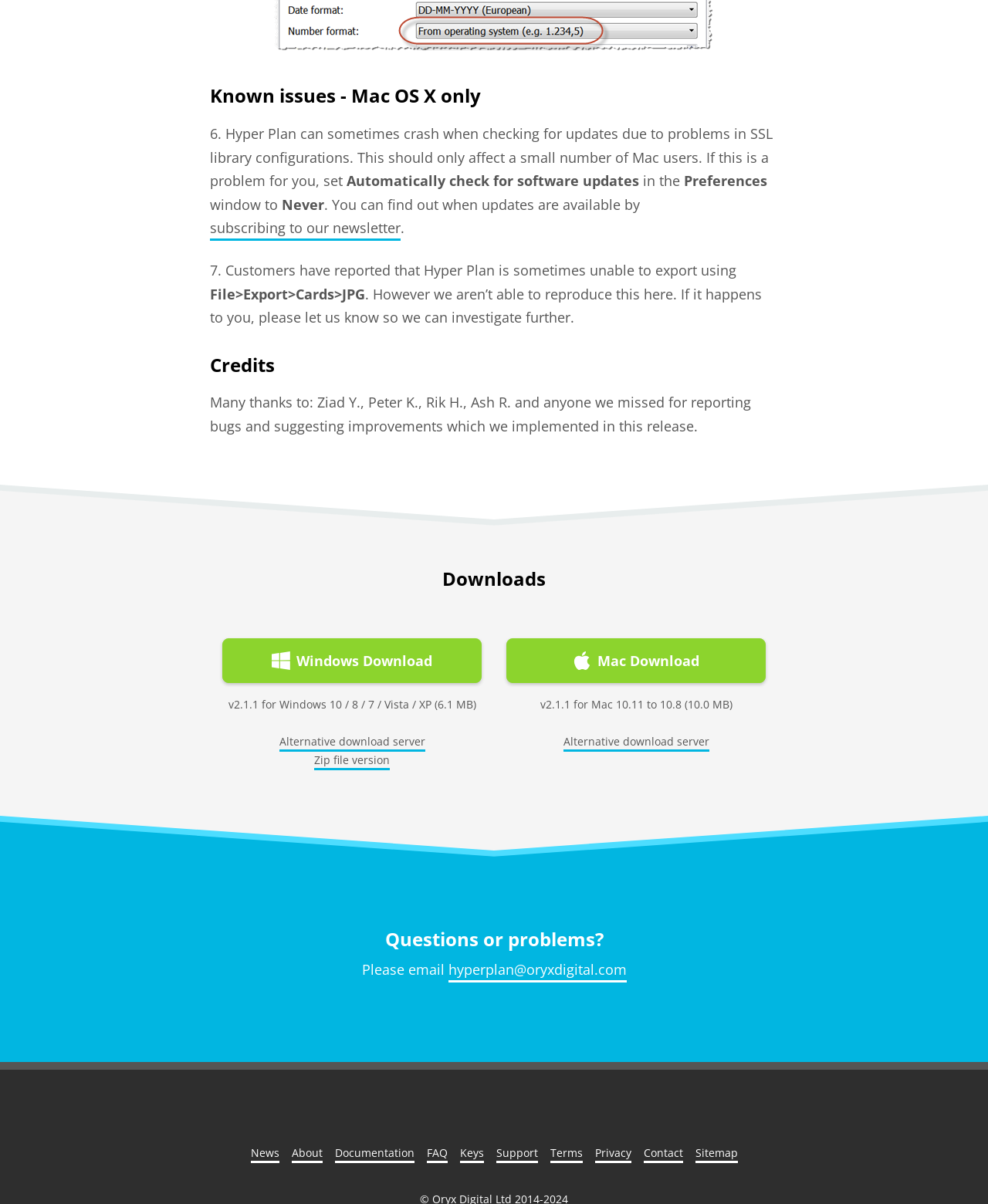Provide the bounding box coordinates of the area you need to click to execute the following instruction: "Download Windows version".

[0.225, 0.53, 0.488, 0.567]